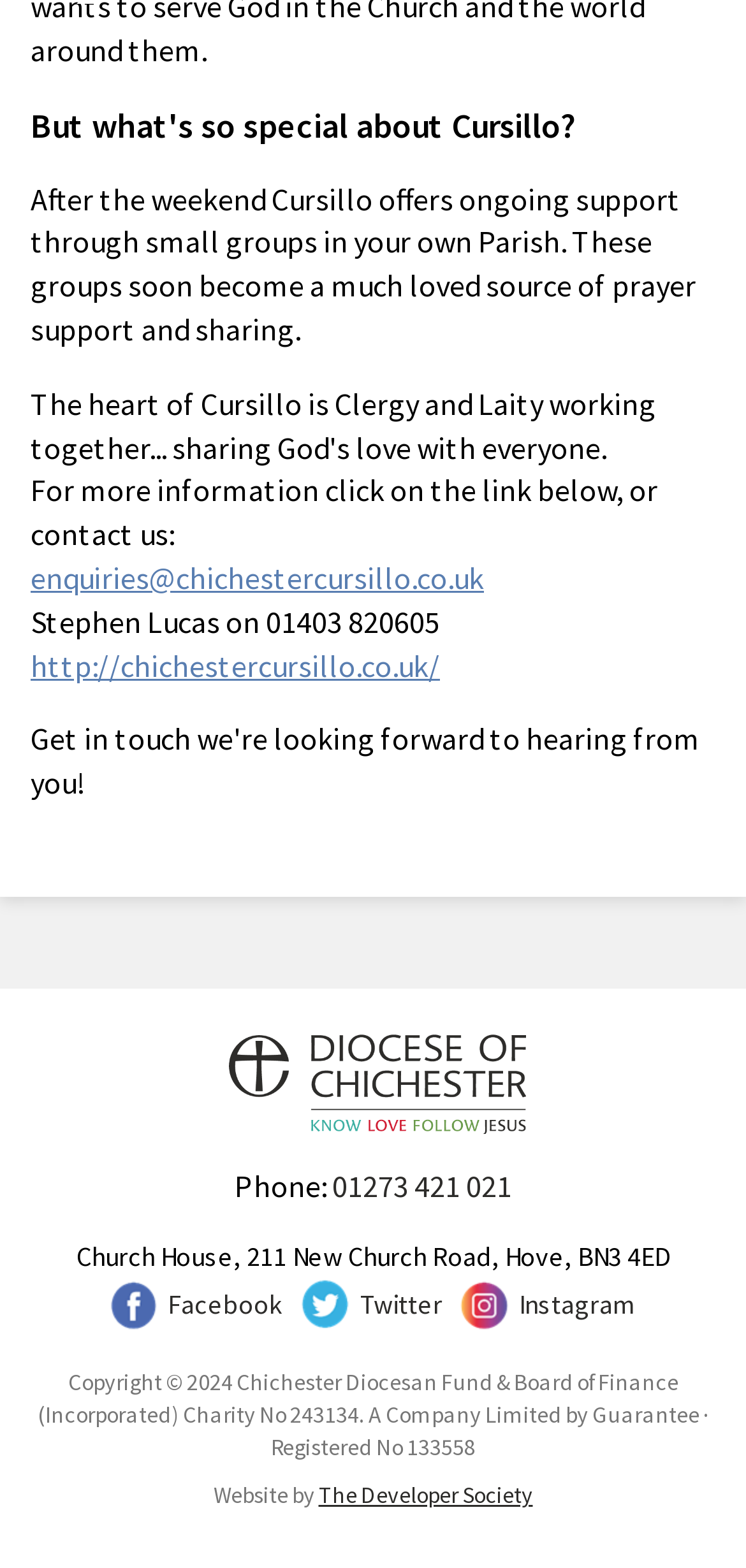Please specify the bounding box coordinates for the clickable region that will help you carry out the instruction: "Call Stephen Lucas for more information".

[0.041, 0.384, 0.59, 0.408]